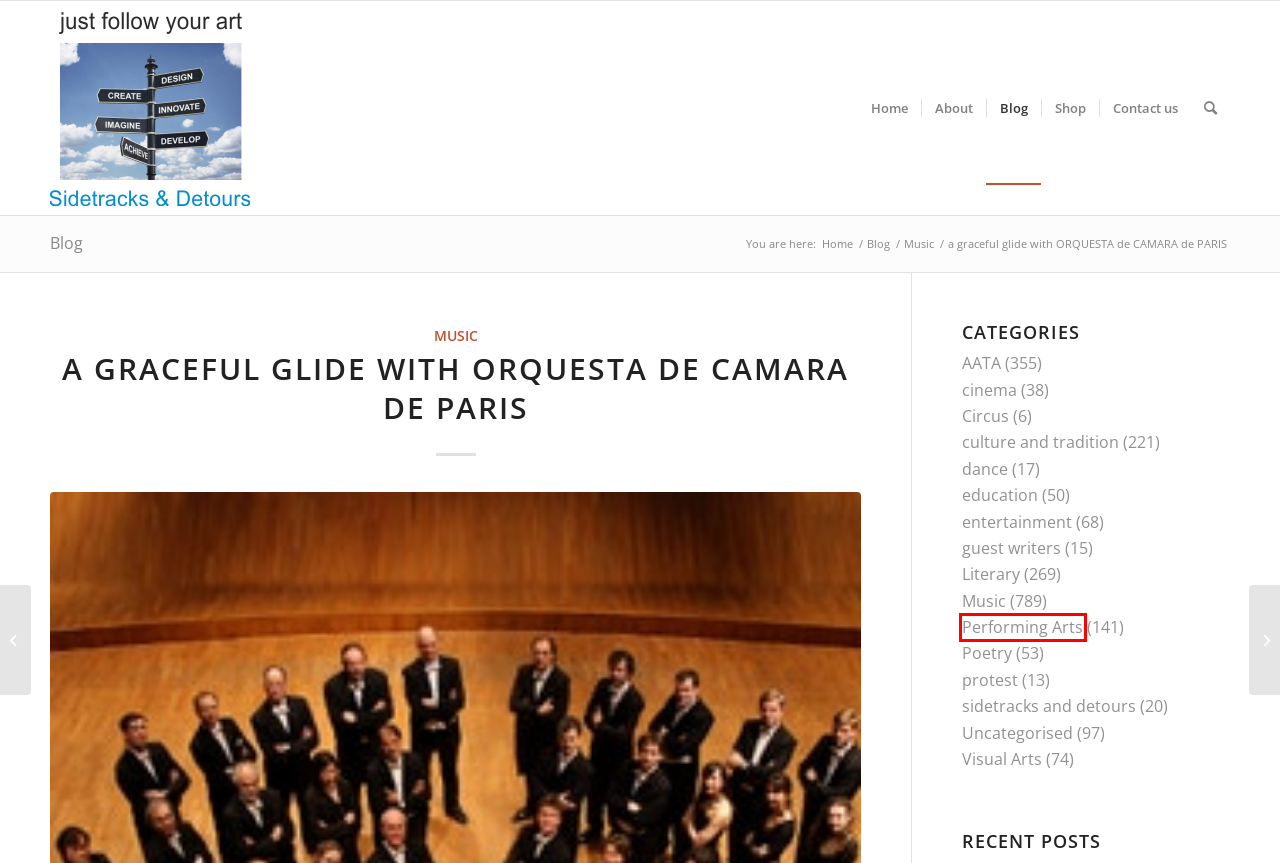Look at the screenshot of a webpage where a red bounding box surrounds a UI element. Your task is to select the best-matching webpage description for the new webpage after you click the element within the bounding box. The available options are:
A. Products – All Across the Arts
B. Contact us – All Across the Arts
C. sidetracks and detours – All Across the Arts
D. education – All Across the Arts
E. Performing Arts – All Across the Arts
F. Poetry – All Across the Arts
G. guest writers – All Across the Arts
H. Visual Arts – All Across the Arts

E